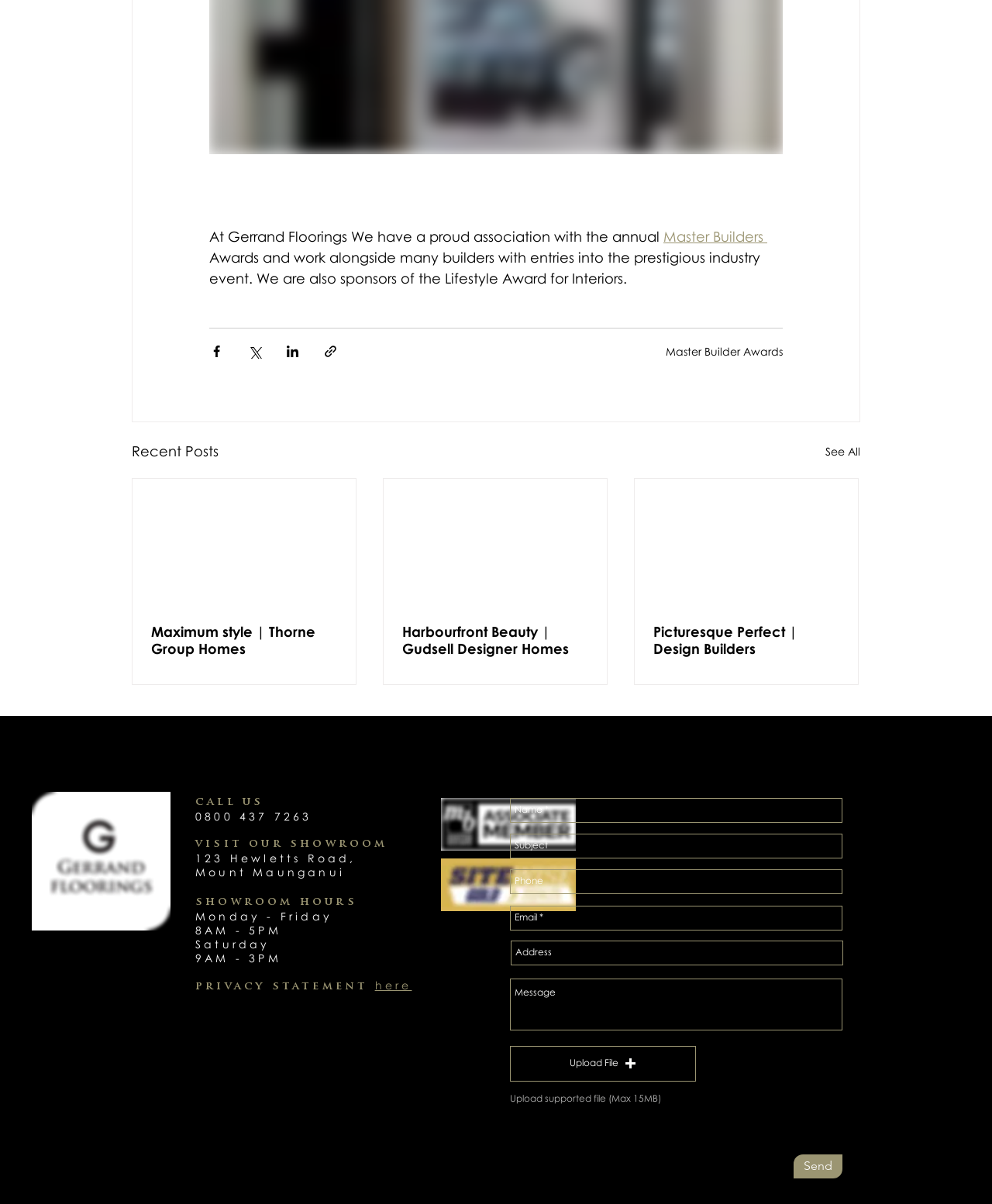What is the company's contact information?
Please provide an in-depth and detailed response to the question.

The company's contact information includes a phone number, 0800 437 7263, and an address, 123 Hewletts Road, Mount Maunganui, as indicated by the text 'call us 0800 437 7263 visit our showroom 123 Hewletts Road, Mount Maunganui'.